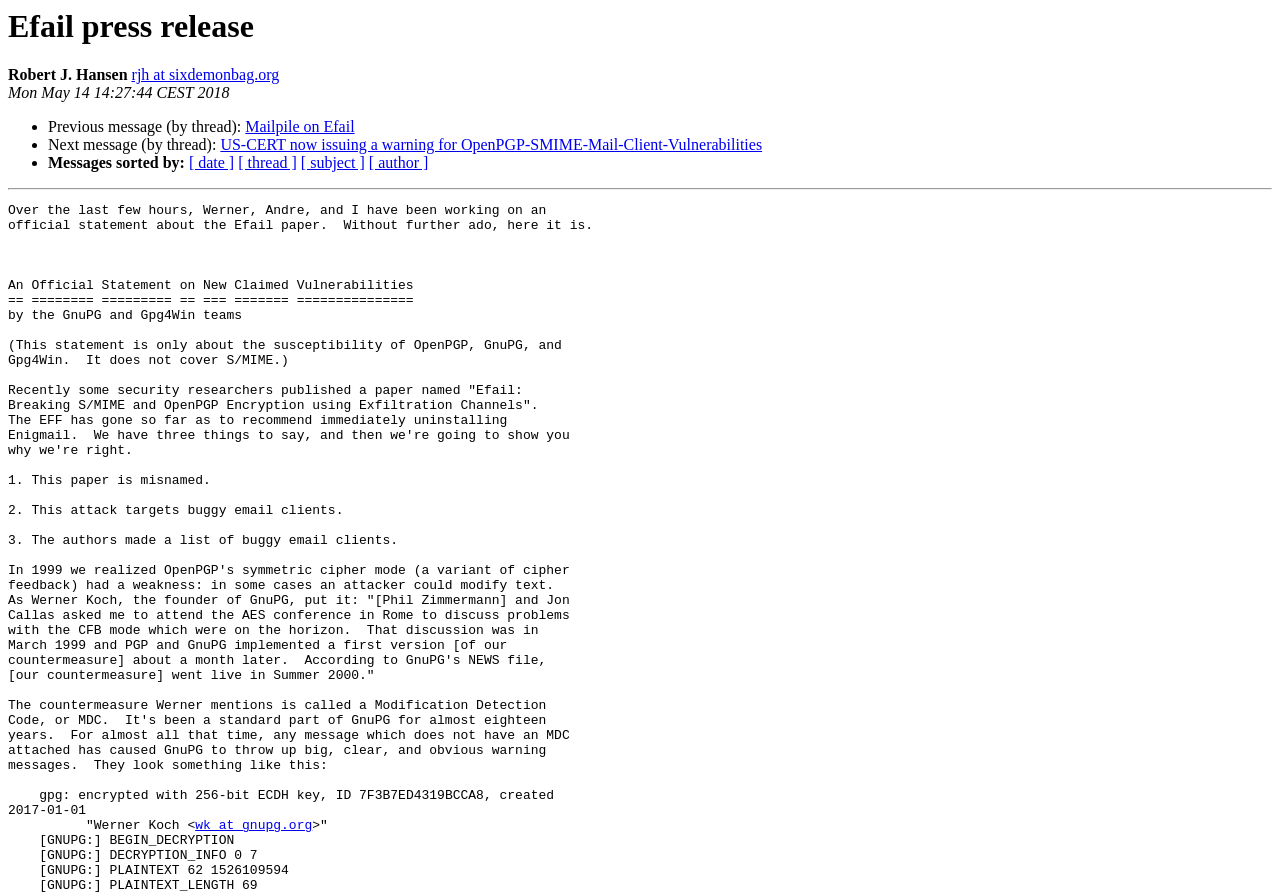Determine the bounding box for the described UI element: "rjh at sixdemonbag.org".

[0.103, 0.074, 0.218, 0.094]